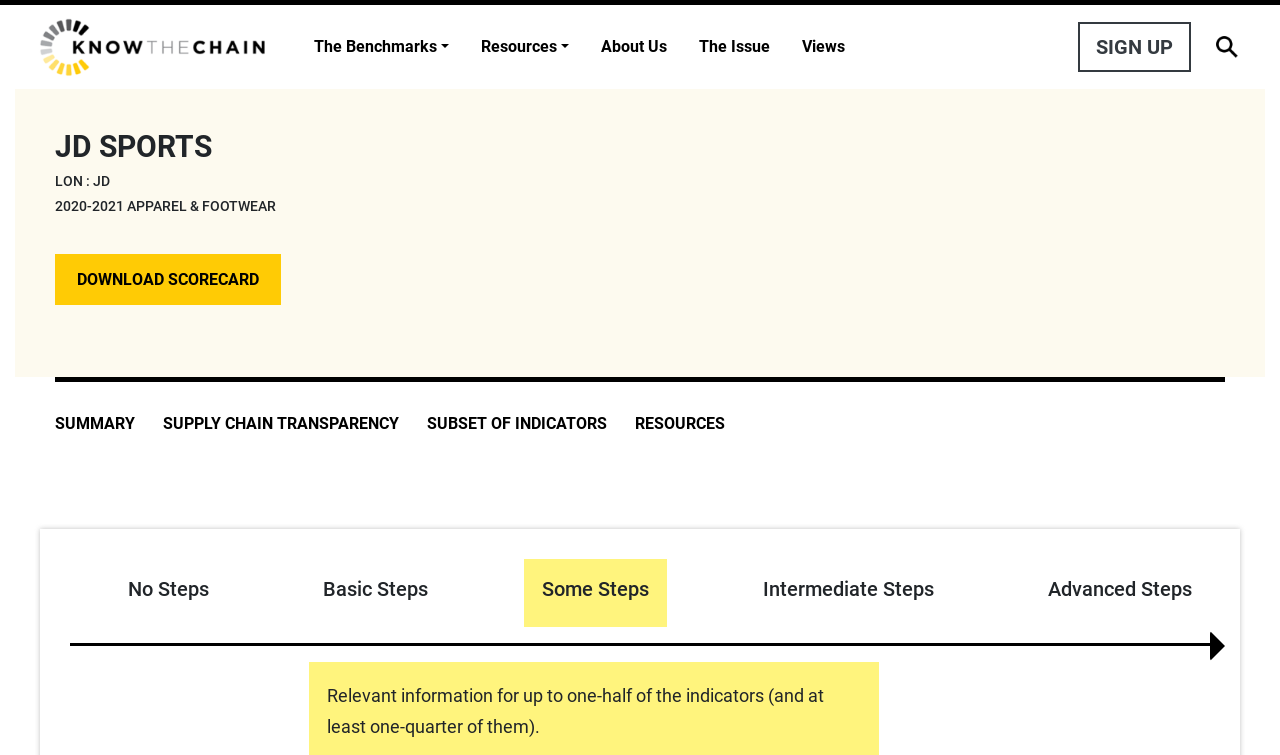Please give a one-word or short phrase response to the following question: 
What is the description of the 'Some Steps' level of supply chain transparency?

Relevant information for up to one-half of the indicators